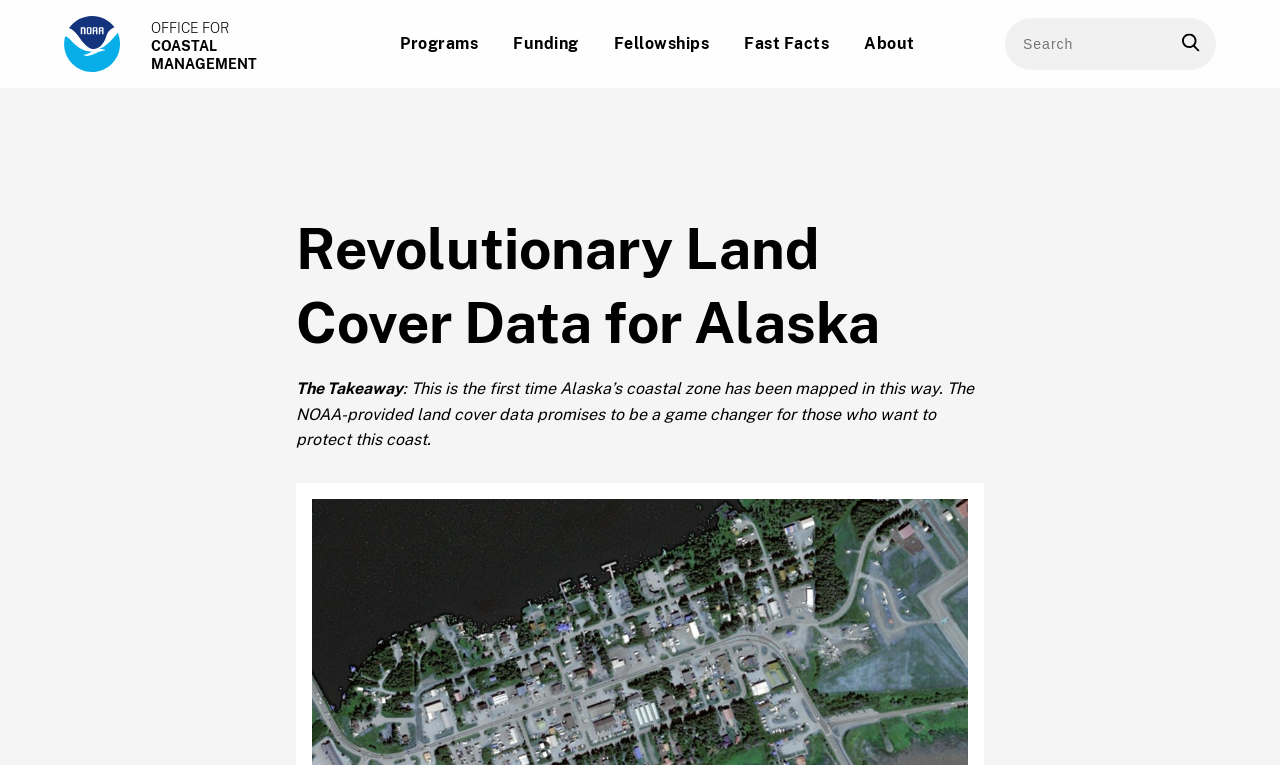Identify the bounding box of the UI element described as follows: "Documentation". Provide the coordinates as four float numbers in the range of 0 to 1 [left, top, right, bottom].

None